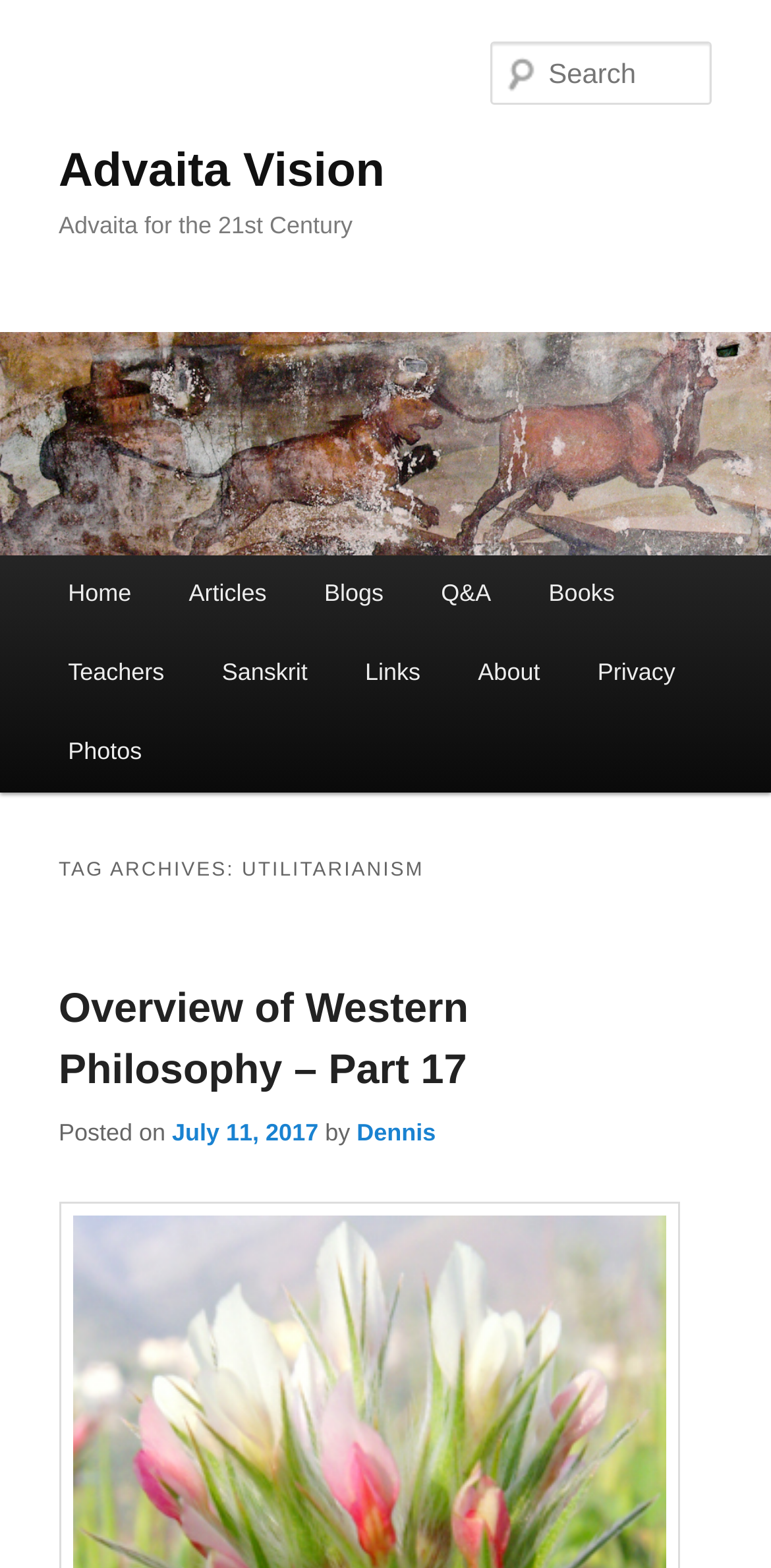Give a detailed account of the webpage.

The webpage is about Advaita Vision, a platform that explores Advaita philosophy. At the top, there are two links, "Skip to primary content" and "Skip to secondary content", which allow users to navigate to the main content areas. Below these links, the website's title "Advaita Vision" is displayed prominently, with a smaller link to the same title below it.

On the left side, there is a vertical menu with several links, including "Home", "Blogs", "Q&A", "Books", "Teachers", "Sanskrit", "Links", "About", "Privacy", and "Photos". These links are organized into two sections, with the first section containing links to main content areas and the second section containing links to more specific topics.

In the main content area, there is a heading "TAG ARCHIVES: UTILITARIANISM" followed by a subheading "Overview of Western Philosophy – Part 17". Below this, there is a link to the article "Overview of Western Philosophy – Part 17" with a posted date "July 11, 2017" and the author's name "Dennis". The article's title and metadata are displayed in a clear and organized manner.

On the top right side, there is a search box with a placeholder text "Search Search". The website's logo, "Advaita Vision", is displayed as an image above the search box.

Overall, the webpage has a clean and organized structure, with clear headings and concise text, making it easy to navigate and find relevant information.